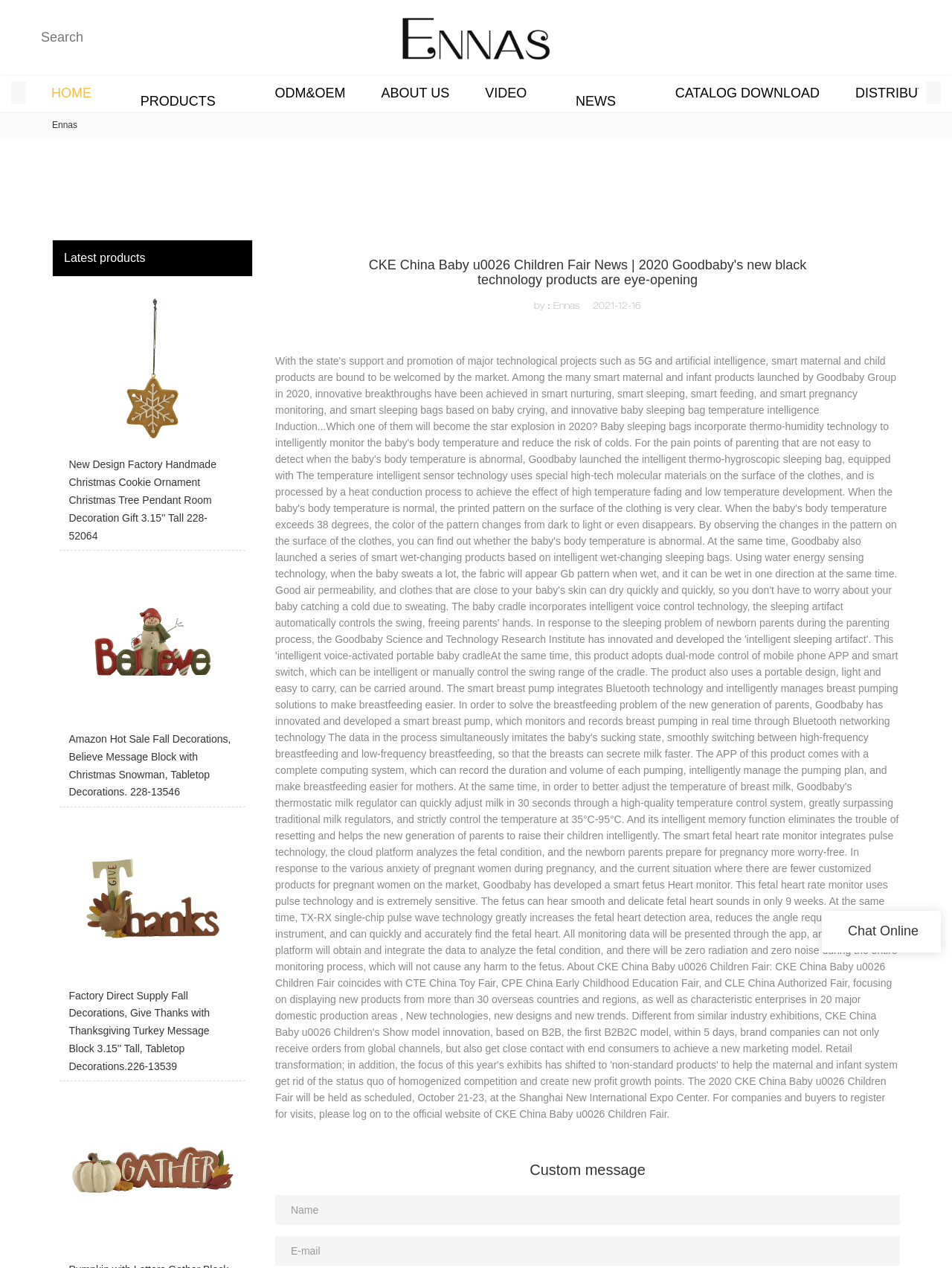What is the purpose of the textbox at the top?
Look at the image and answer the question with a single word or phrase.

Search